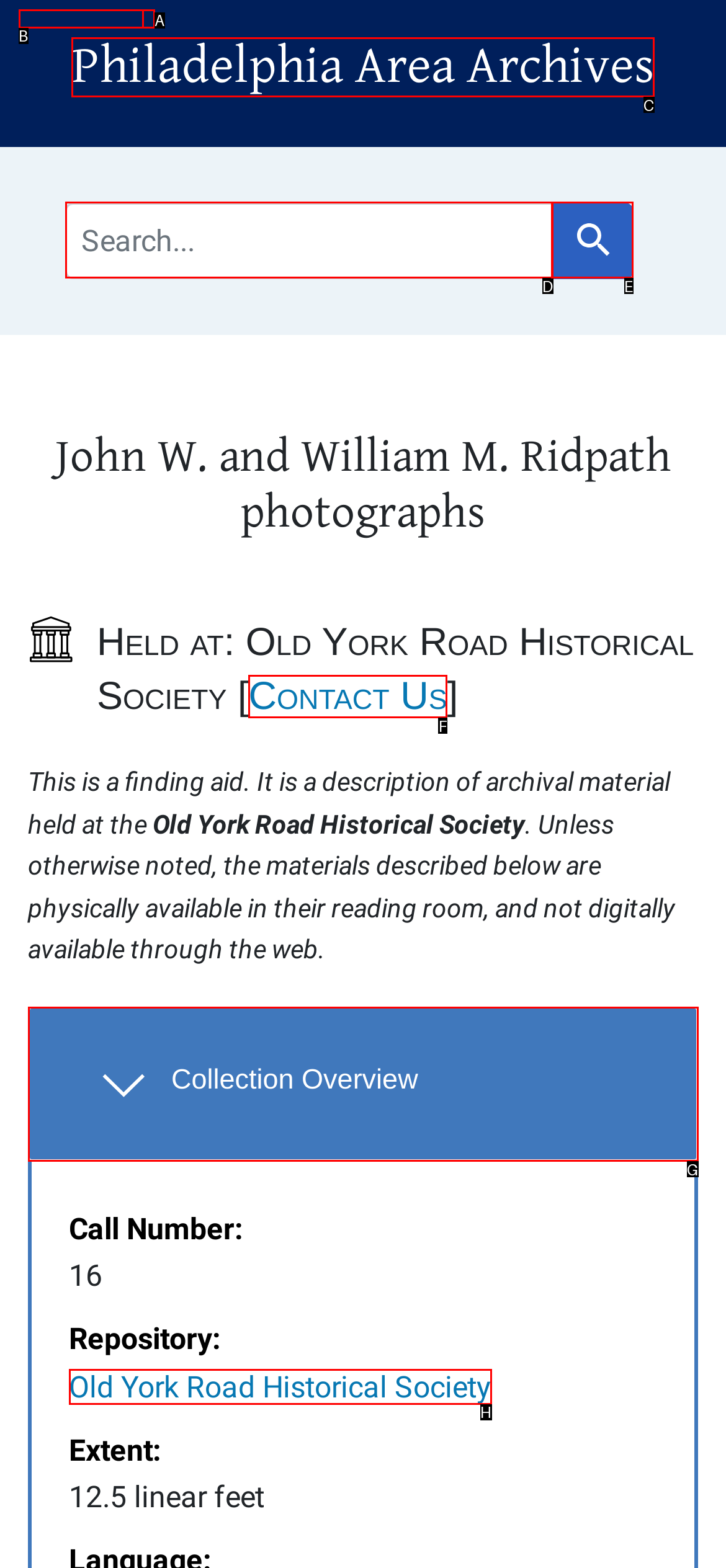To achieve the task: Go to Philadelphia Area Archives, which HTML element do you need to click?
Respond with the letter of the correct option from the given choices.

C